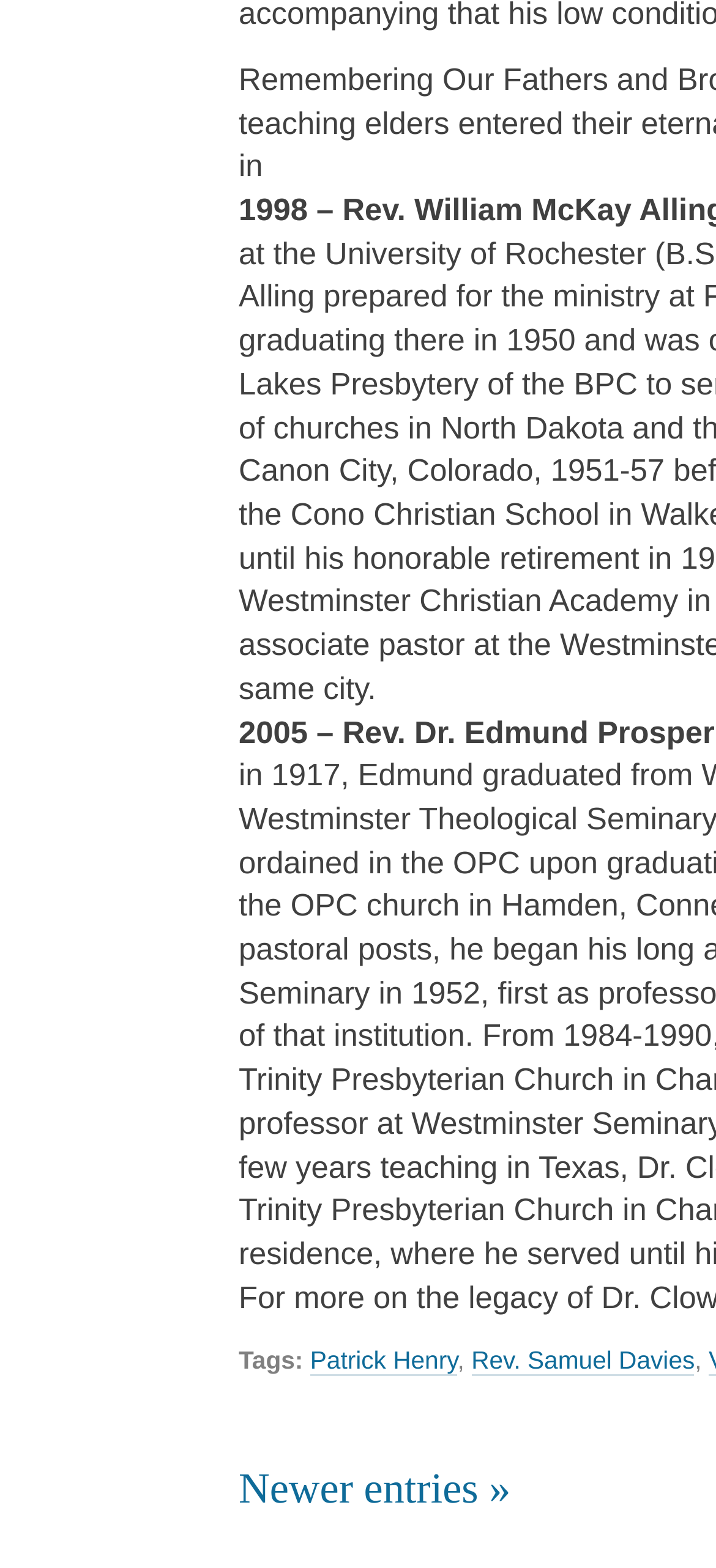Find and provide the bounding box coordinates for the UI element described here: "Patrick Henry". The coordinates should be given as four float numbers between 0 and 1: [left, top, right, bottom].

[0.433, 0.849, 0.639, 0.868]